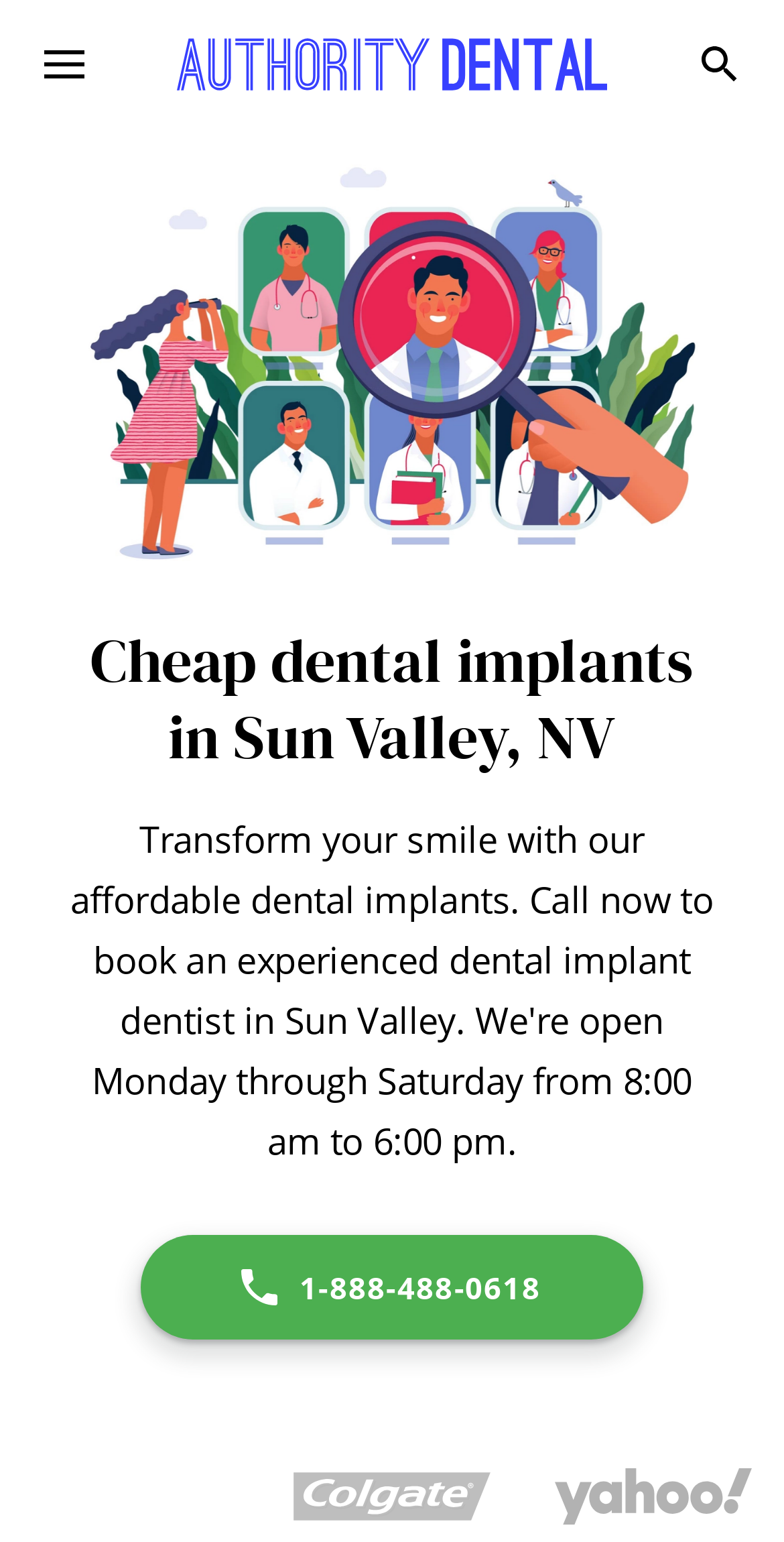What is the day of the week when the clinic is closed?
Please give a detailed and thorough answer to the question, covering all relevant points.

I found the clinic's working hours by looking at the meta description which mentions that the clinic is open from Monday to Saturday. Therefore, the clinic is closed on Sunday.